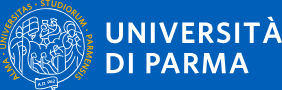Please provide a brief answer to the question using only one word or phrase: 
What does the logo embody?

commitment to fostering knowledge and research